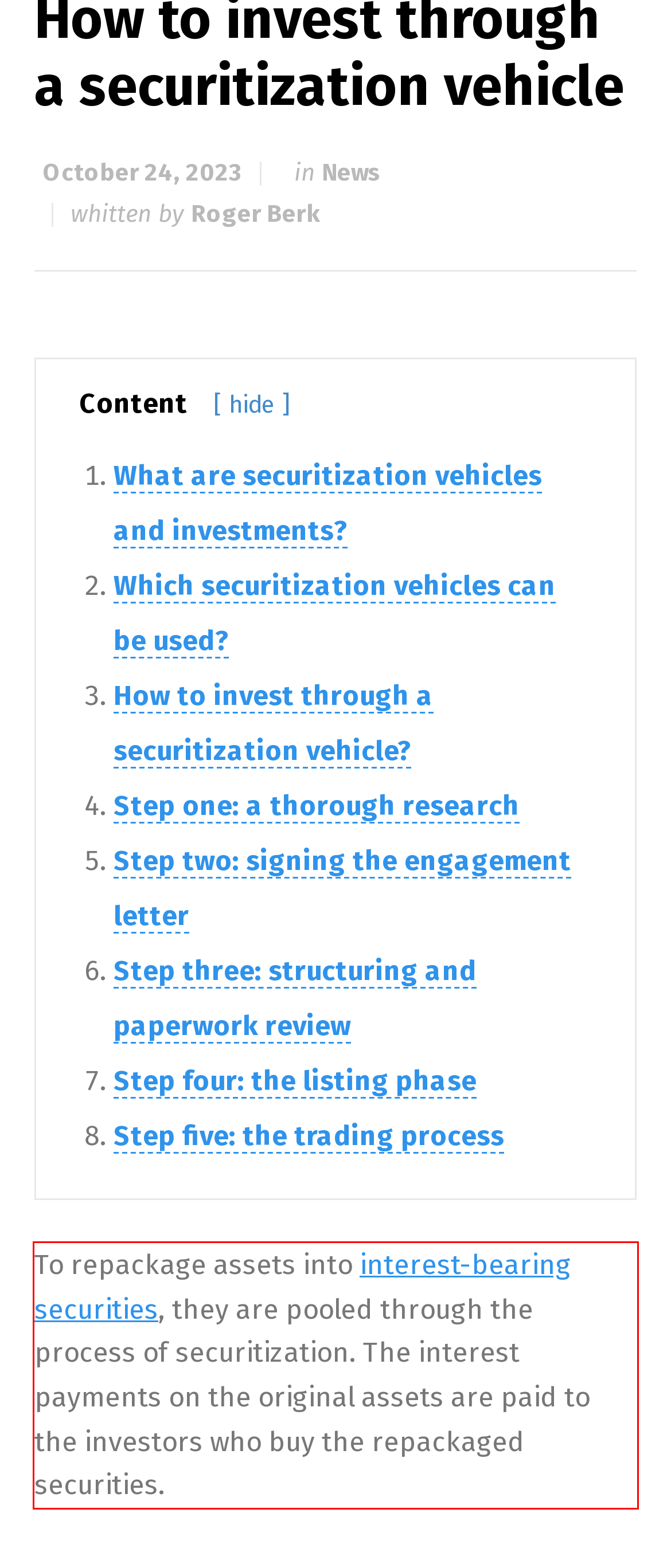You have a screenshot with a red rectangle around a UI element. Recognize and extract the text within this red bounding box using OCR.

To repackage assets into interest-bearing securities, they are pooled through the process of securitization. The interest payments on the original assets are paid to the investors who buy the repackaged securities.